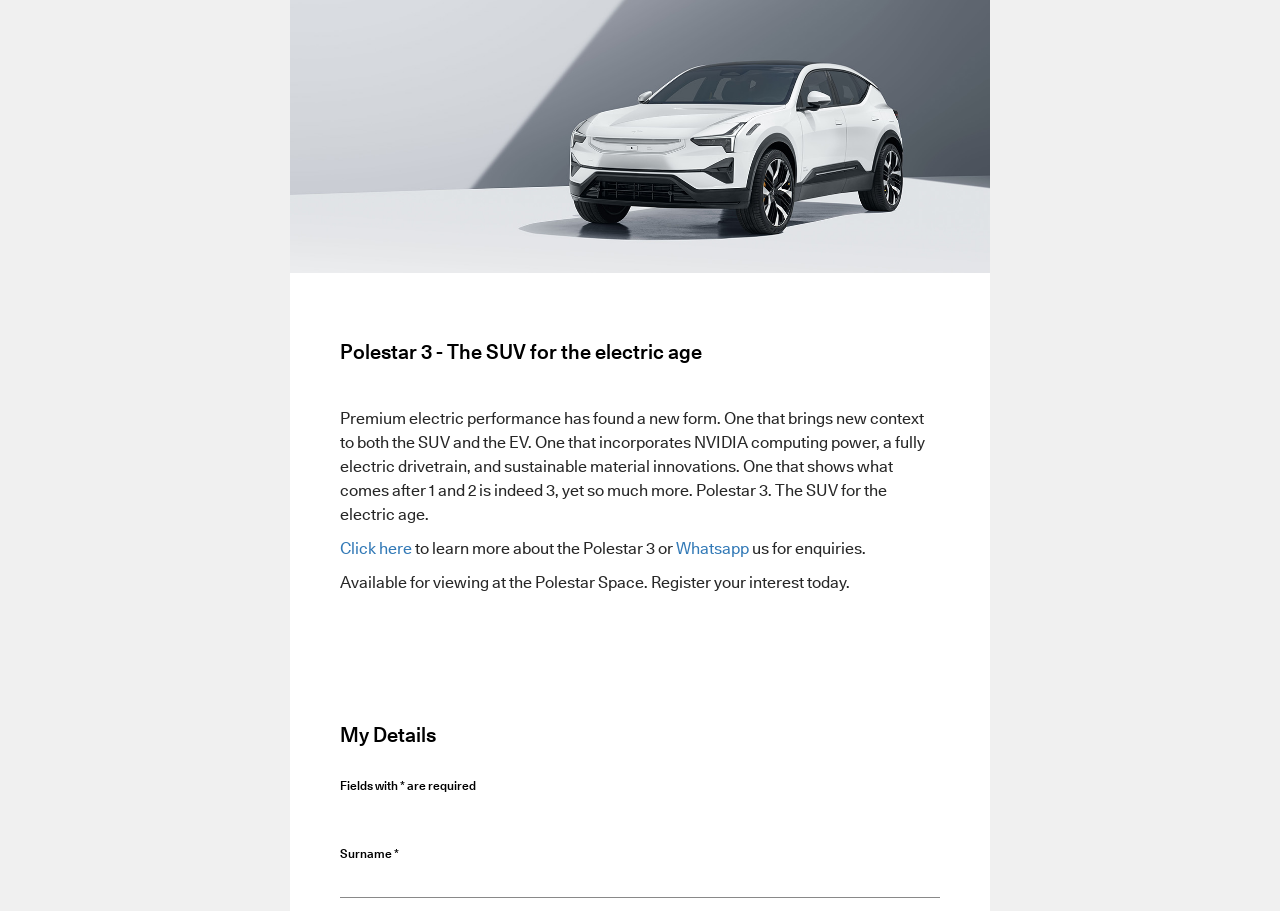What is the name of the electric SUV?
Answer the question with a detailed explanation, including all necessary information.

The webpage is about the Polestar 3, which is an electric SUV, as indicated by the heading 'Polestar 3 - The SUV for the electric age' and the description 'Premium electric performance has found a new form...'.